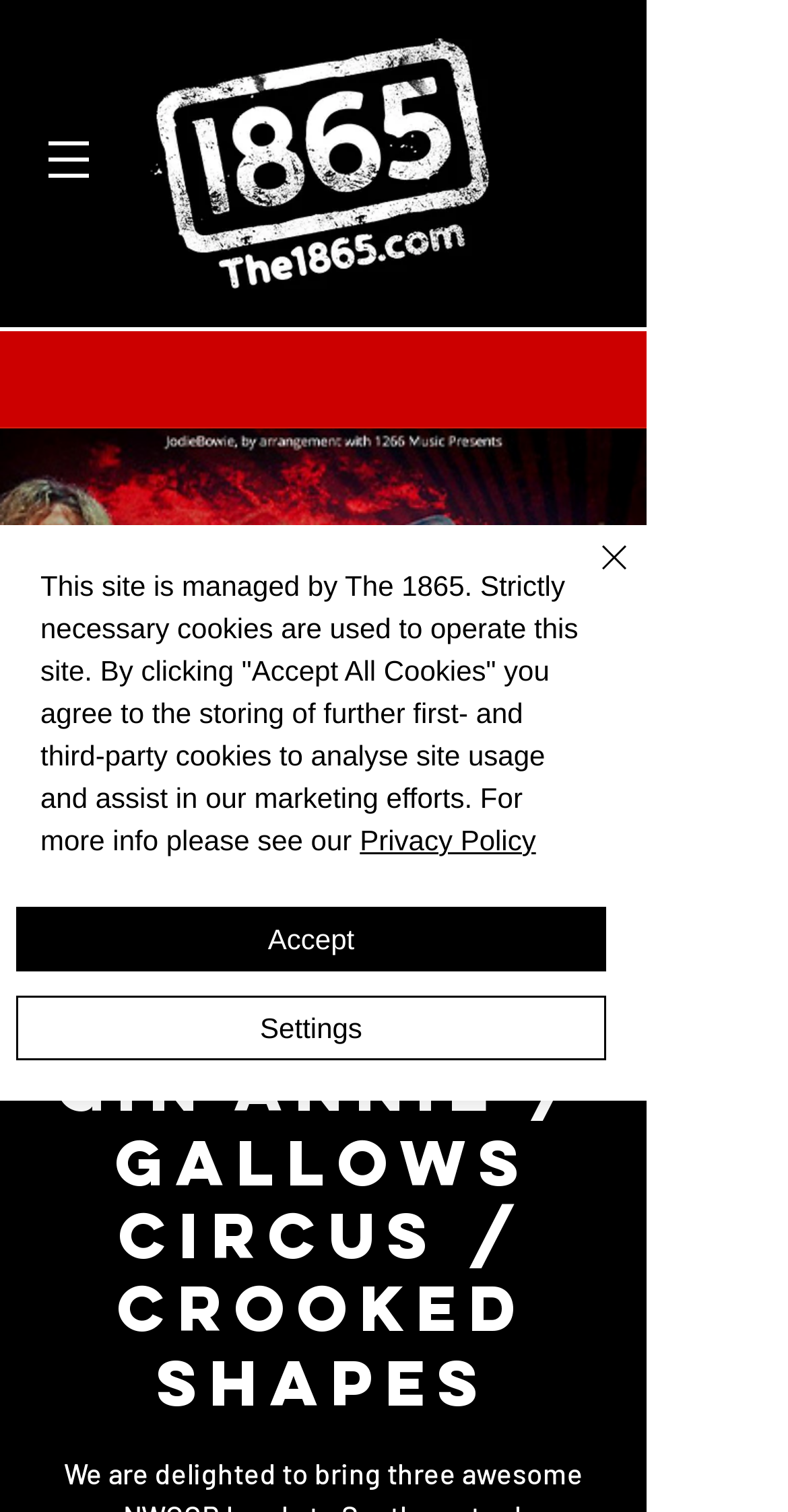Find the bounding box coordinates of the clickable region needed to perform the following instruction: "Click the website logo". The coordinates should be provided as four float numbers between 0 and 1, i.e., [left, top, right, bottom].

[0.19, 0.02, 0.631, 0.191]